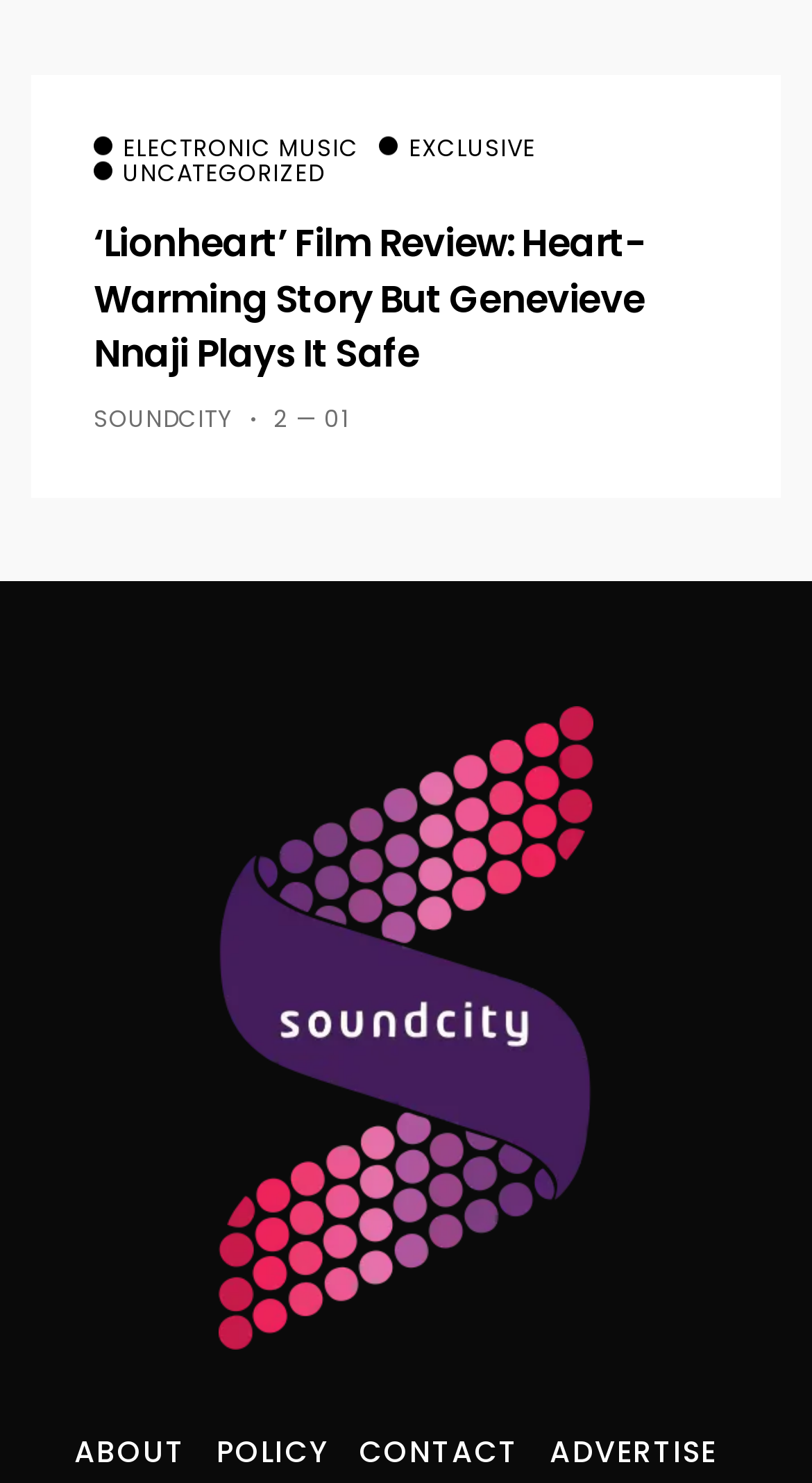How many links are in the top navigation bar?
Answer the question based on the image using a single word or a brief phrase.

3